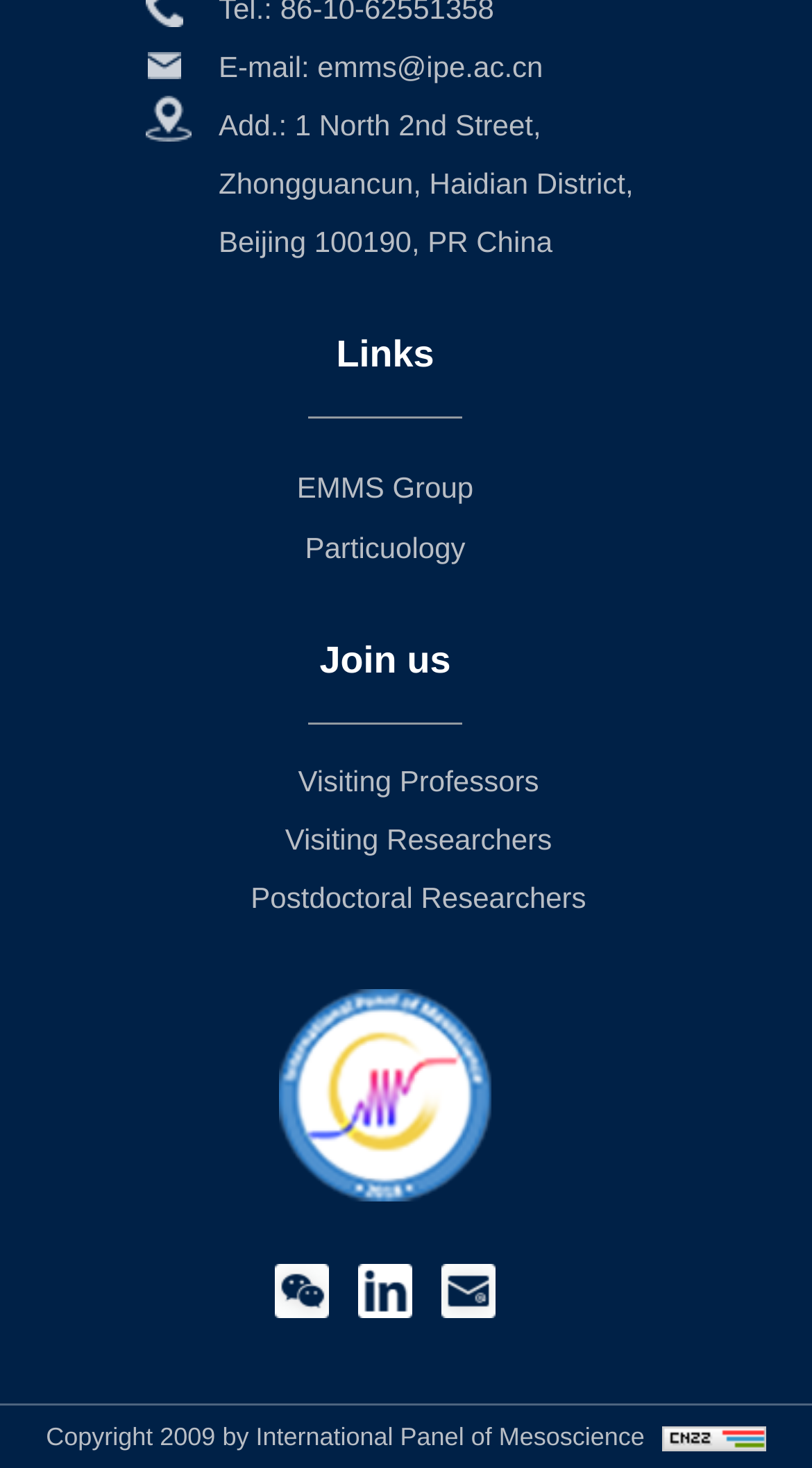Using the provided description: "EMMS Group", find the bounding box coordinates of the corresponding UI element. The output should be four float numbers between 0 and 1, in the format [left, top, right, bottom].

[0.366, 0.32, 0.583, 0.343]